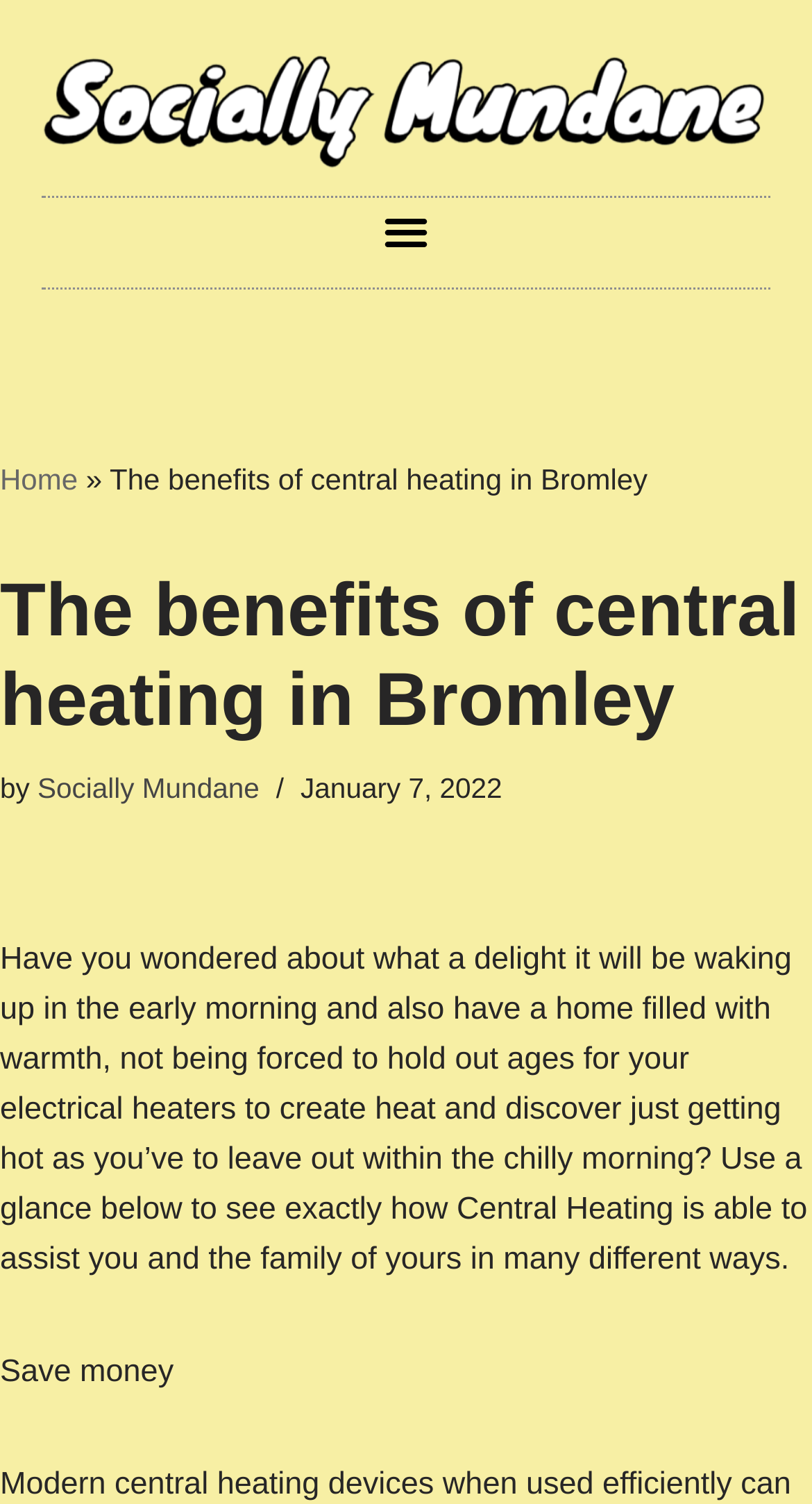Create a full and detailed caption for the entire webpage.

The webpage is about the benefits of central heating in Bromley, with a focus on the advantages of having a warm home. At the top left corner, there is a "Skip to content" link. Next to it, there is a link with no text, and a "Menu Toggle" button that expands to reveal a menu with a "Home" link and the title "The benefits of central heating in Bromley". 

Below the menu, there is a heading with the same title, followed by the author's name, "Socially Mundane", and the date "January 7, 2022". The main content of the page is a paragraph that describes the benefits of central heating, including waking up to a warm home and not having to wait for electrical heaters to heat up. 

Further down, there is a section with a heading "Save money", although the exact content of this section is not specified. Overall, the webpage appears to be a blog post or article about the advantages of central heating, with a focus on the comfort and convenience it provides.